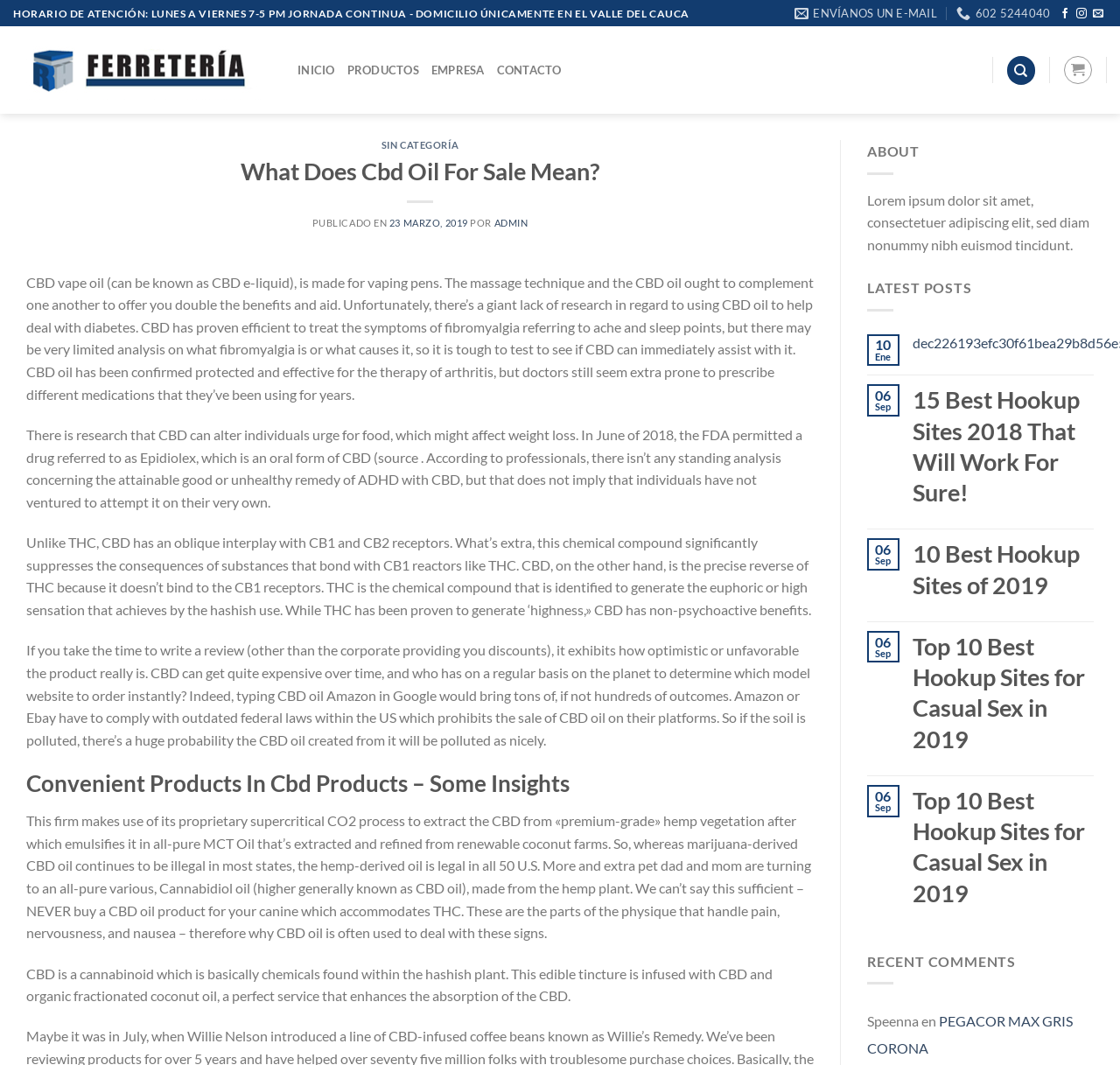Provide the bounding box coordinates of the HTML element this sentence describes: "PEGACOR MAX GRIS CORONA". The bounding box coordinates consist of four float numbers between 0 and 1, i.e., [left, top, right, bottom].

[0.774, 0.946, 0.958, 0.997]